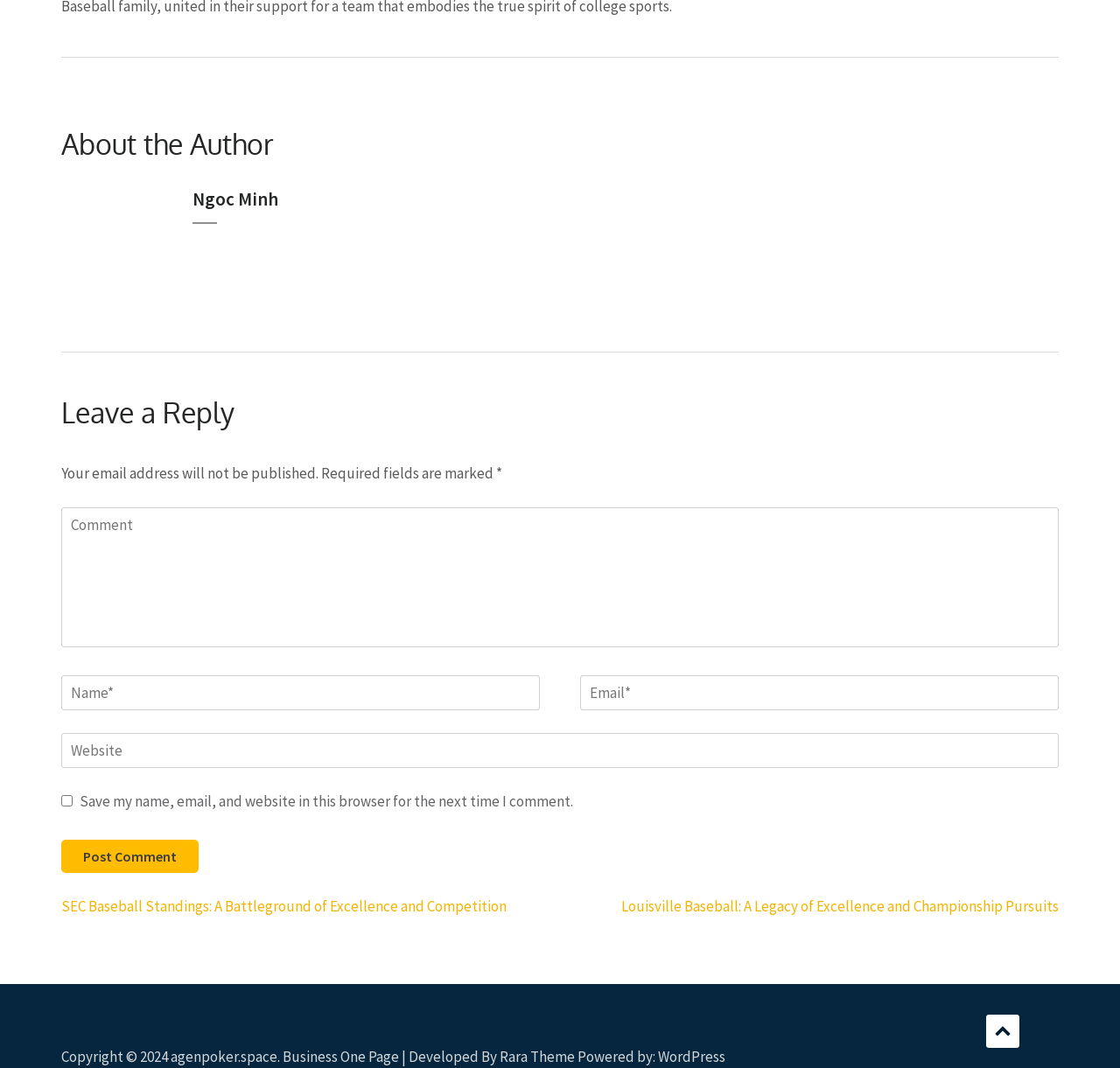Please provide a comprehensive response to the question below by analyzing the image: 
What is the copyright information at the bottom of the page?

The copyright information is located at the bottom of the page and reads 'Copyright 2024' followed by a link to 'agenpoker.space' and other credits.